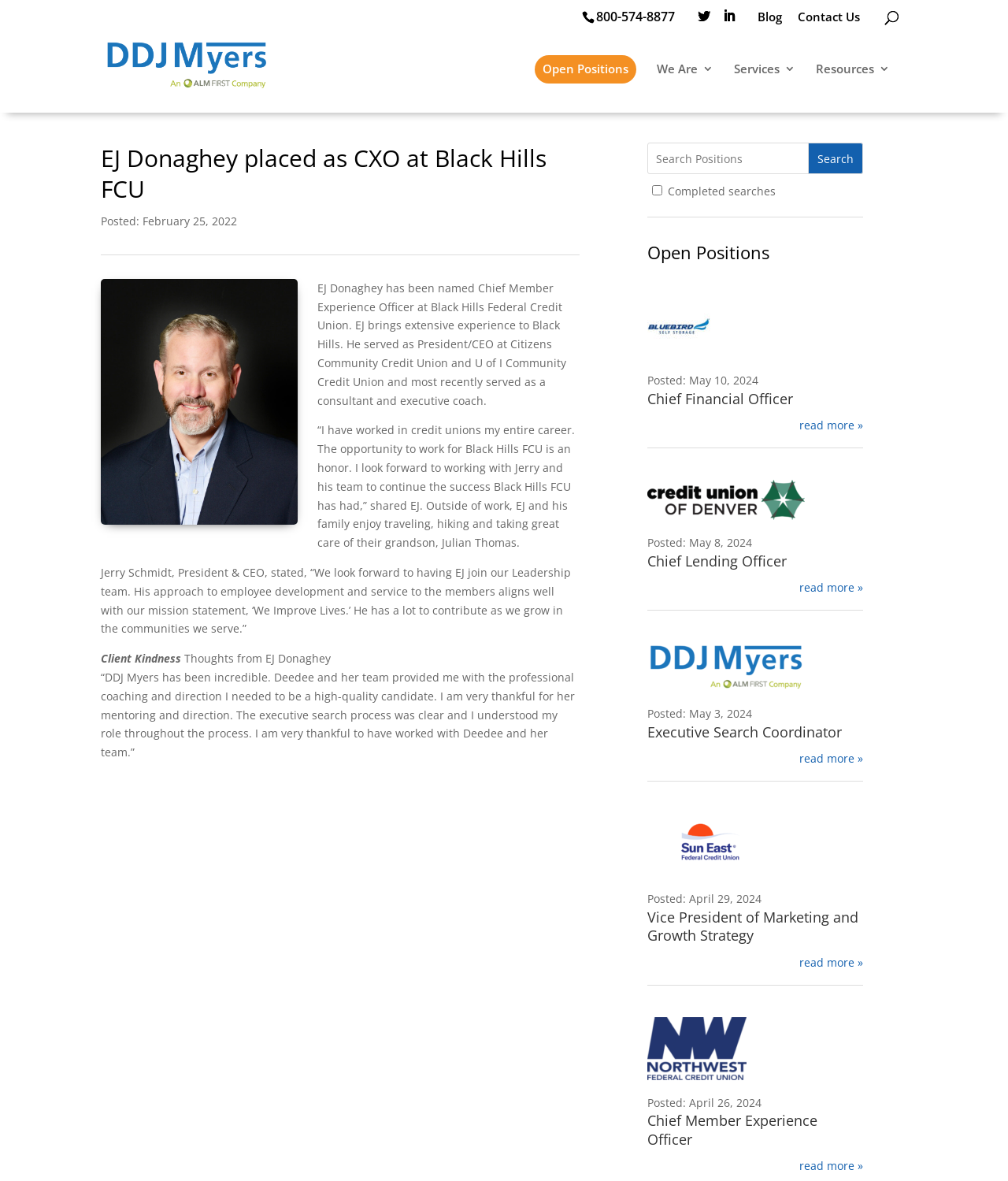What is the name of the company where EJ Donaghey previously worked?
Please answer the question with a detailed response using the information from the screenshot.

According to the webpage content, EJ Donaghey served as President/CEO at Citizens Community Credit Union and U of I Community Credit Union before joining Black Hills Federal Credit Union.